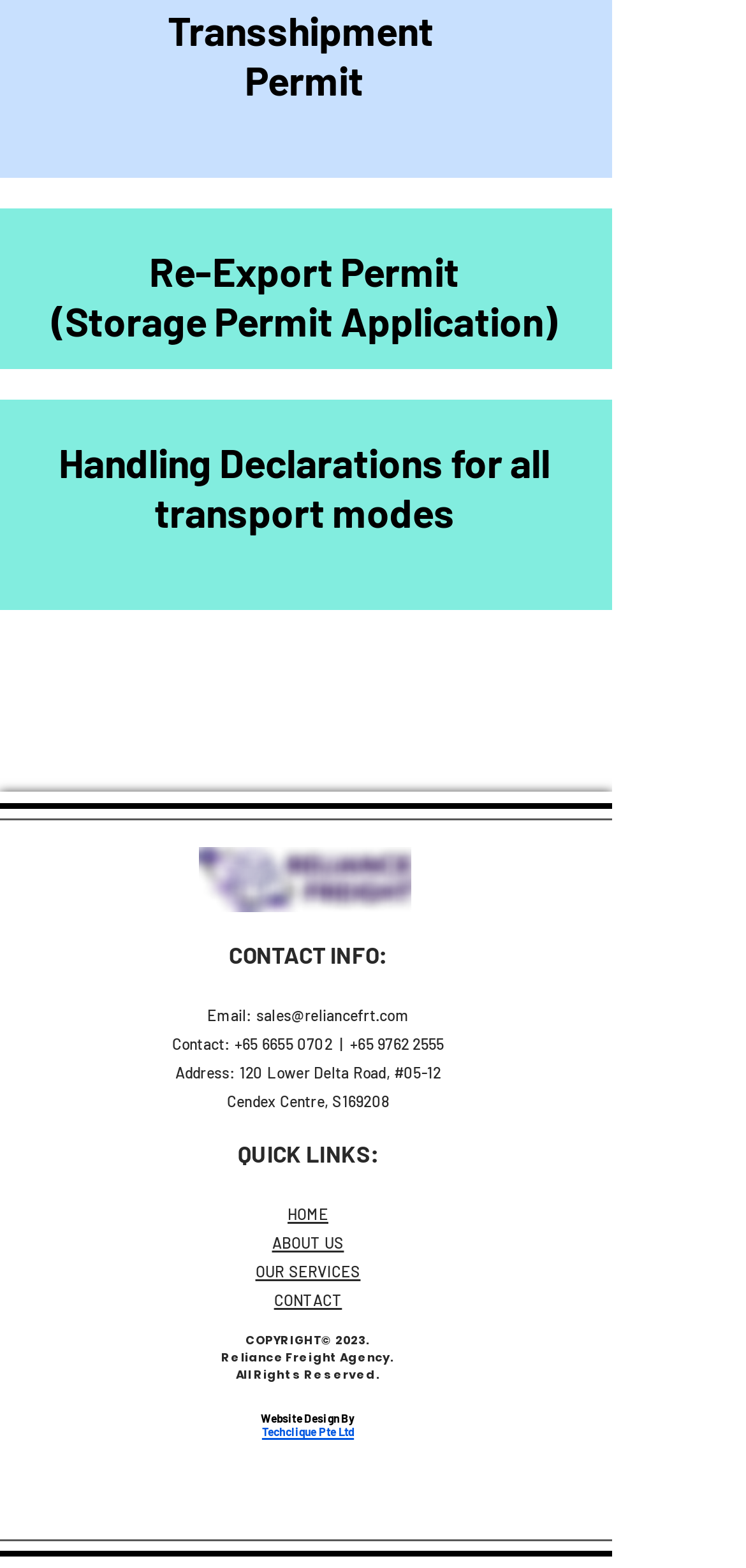Provide a brief response in the form of a single word or phrase:
Who designed the website?

Techclique Pte Ltd